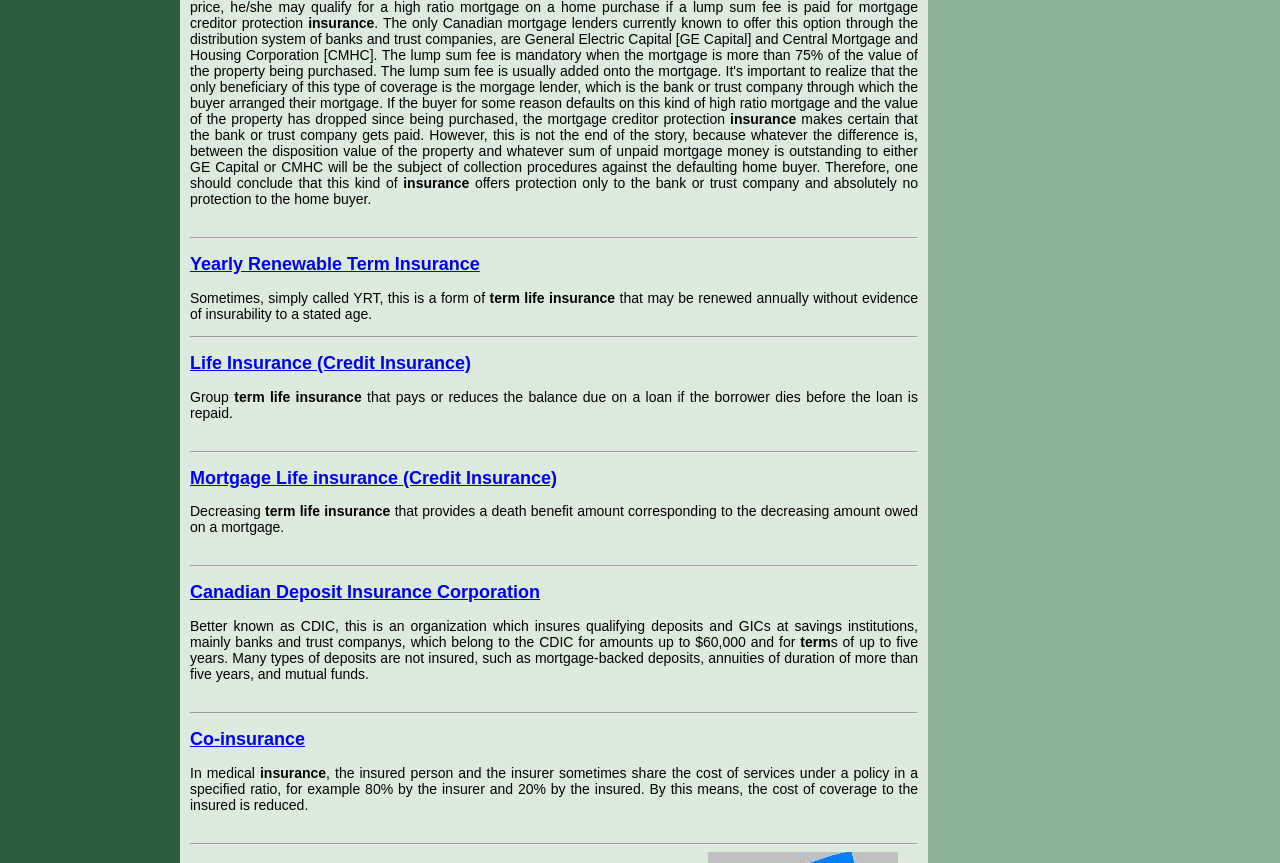What is the purpose of Life Insurance (Credit Insurance)?
Using the image, provide a concise answer in one word or a short phrase.

Pays or reduces loan balance